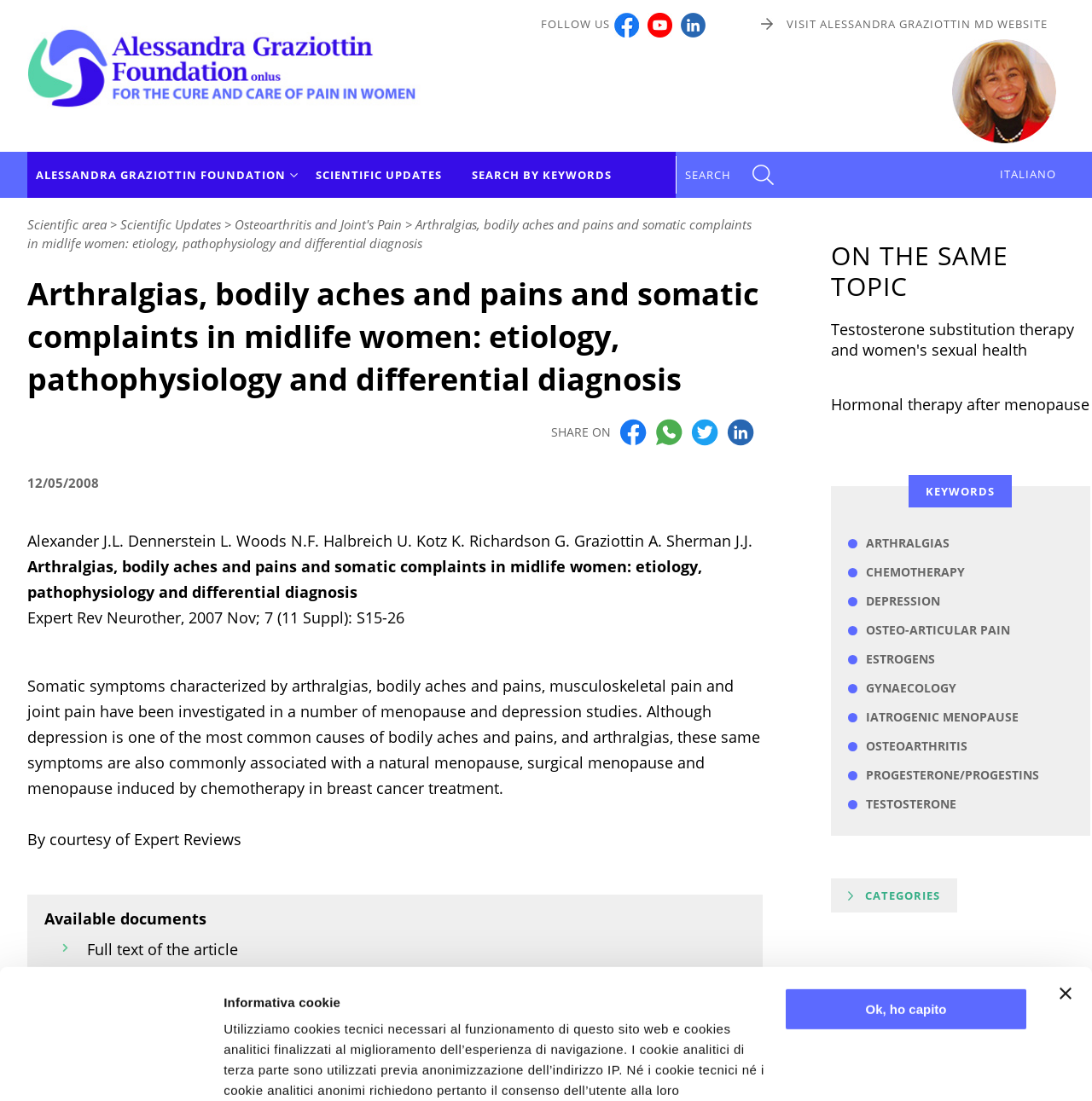What is the date of the article?
Using the details from the image, give an elaborate explanation to answer the question.

The date of the article can be found in the main content area of the webpage, where it is written '12/05/2008'.